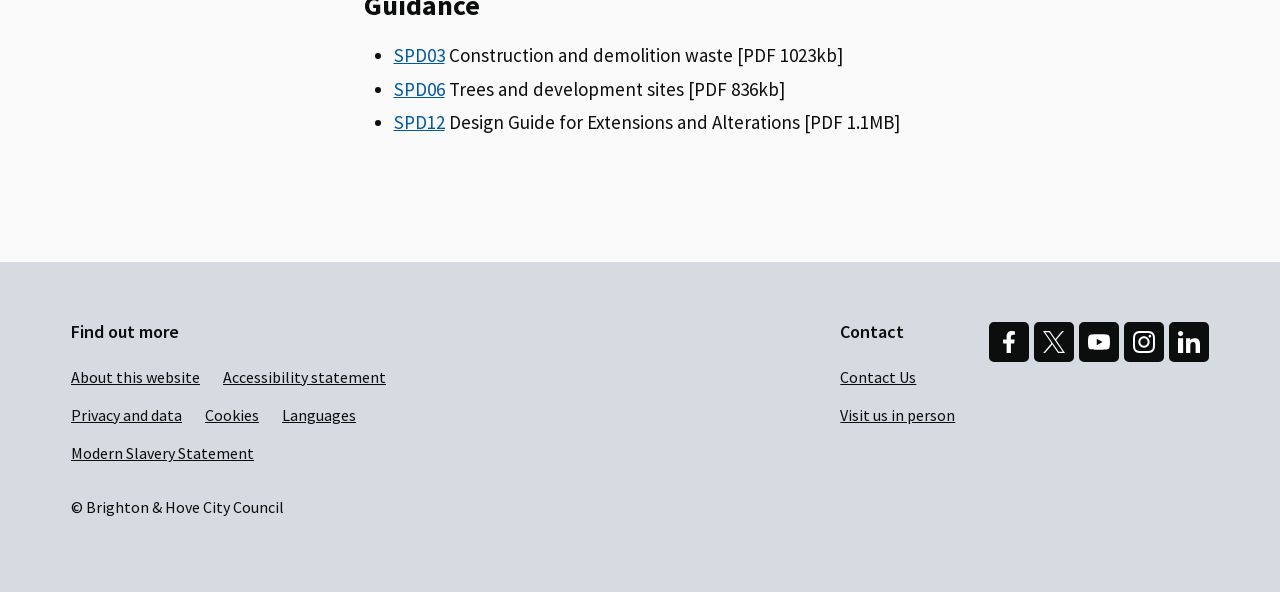Can you specify the bounding box coordinates of the area that needs to be clicked to fulfill the following instruction: "Contact Us"?

[0.657, 0.612, 0.746, 0.66]